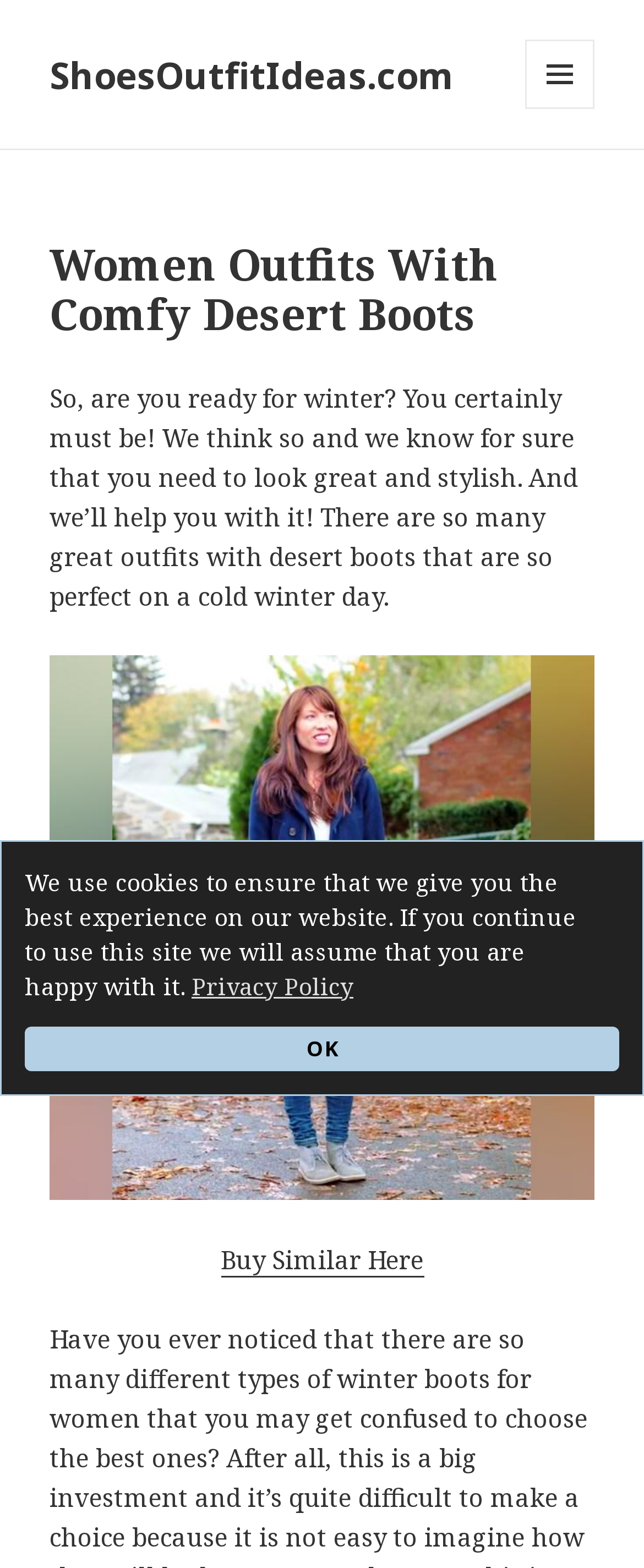Explain in detail what you observe on this webpage.

The webpage appears to be a fashion blog or online store, focusing on women's outfits with desert boots for winter. At the top of the page, there is a notification bar with a message about cookies and a link to the "Privacy Policy" on the left, and a button to "OK" on the right. 

Below the notification bar, the website's logo, "ShoesOutfitIdeas.com", is displayed prominently. To the top right, there is a menu button with an icon, which is currently collapsed.

The main content of the page is divided into sections. The first section is a header with a heading that reads "Women Outfits With Comfy Desert Boots". Below the heading, there is a paragraph of text that introduces the topic of winter fashion and the importance of looking great and stylish. The text also mentions that the website will provide help with finding perfect outfits for a cold winter day.

Underneath the introductory text, there is a large image showcasing women's outfits with desert boots. The image takes up most of the width of the page. Below the image, there is a call-to-action link that says "Buy Similar Here", encouraging visitors to explore similar products.

Overall, the webpage is focused on showcasing winter fashion ideas, specifically with desert boots, and providing resources for visitors to find and purchase similar outfits.